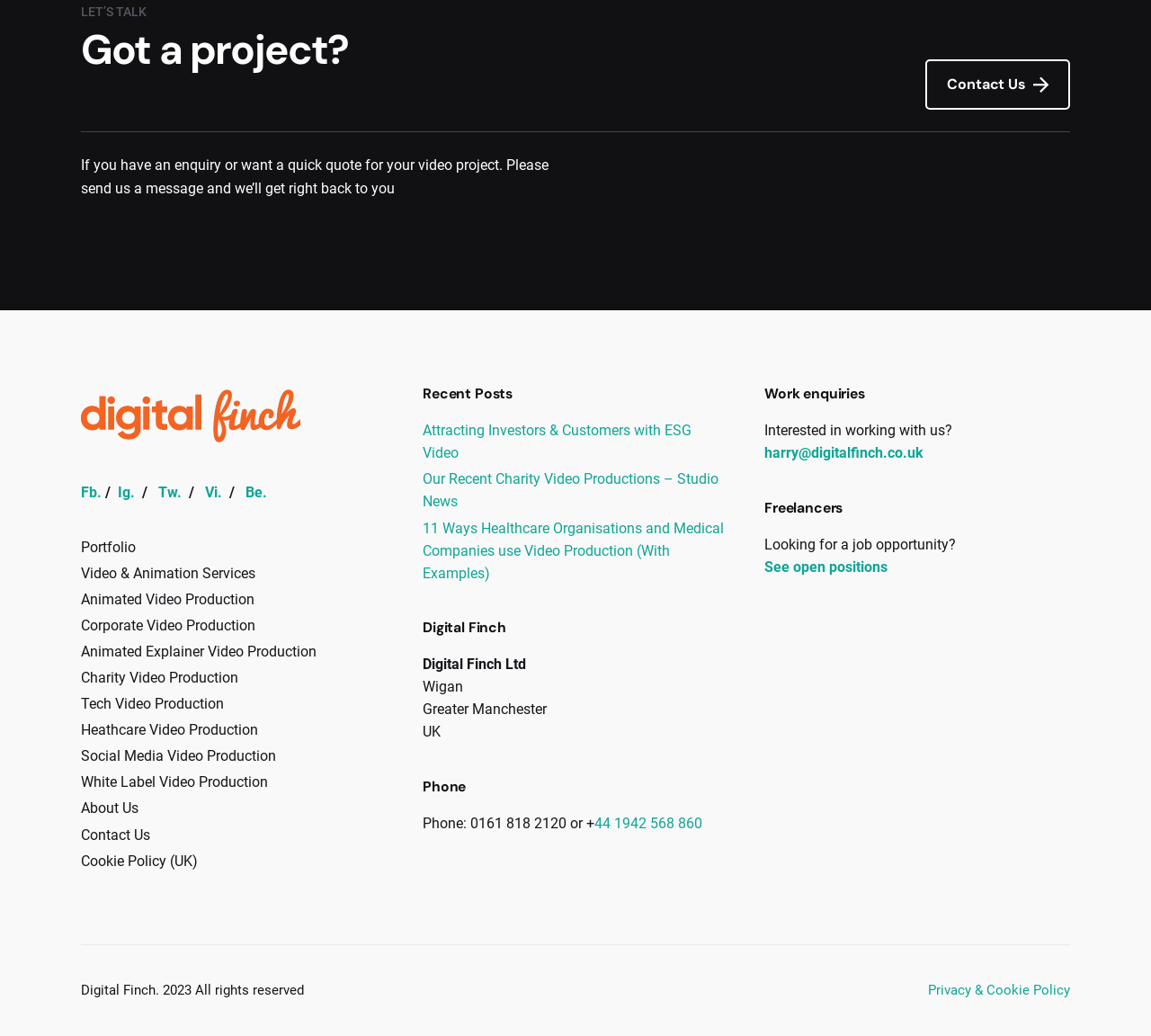Find the UI element described as: "White Label Video Production" and predict its bounding box coordinates. Ensure the coordinates are four float numbers between 0 and 1, [left, top, right, bottom].

[0.07, 0.747, 0.233, 0.763]